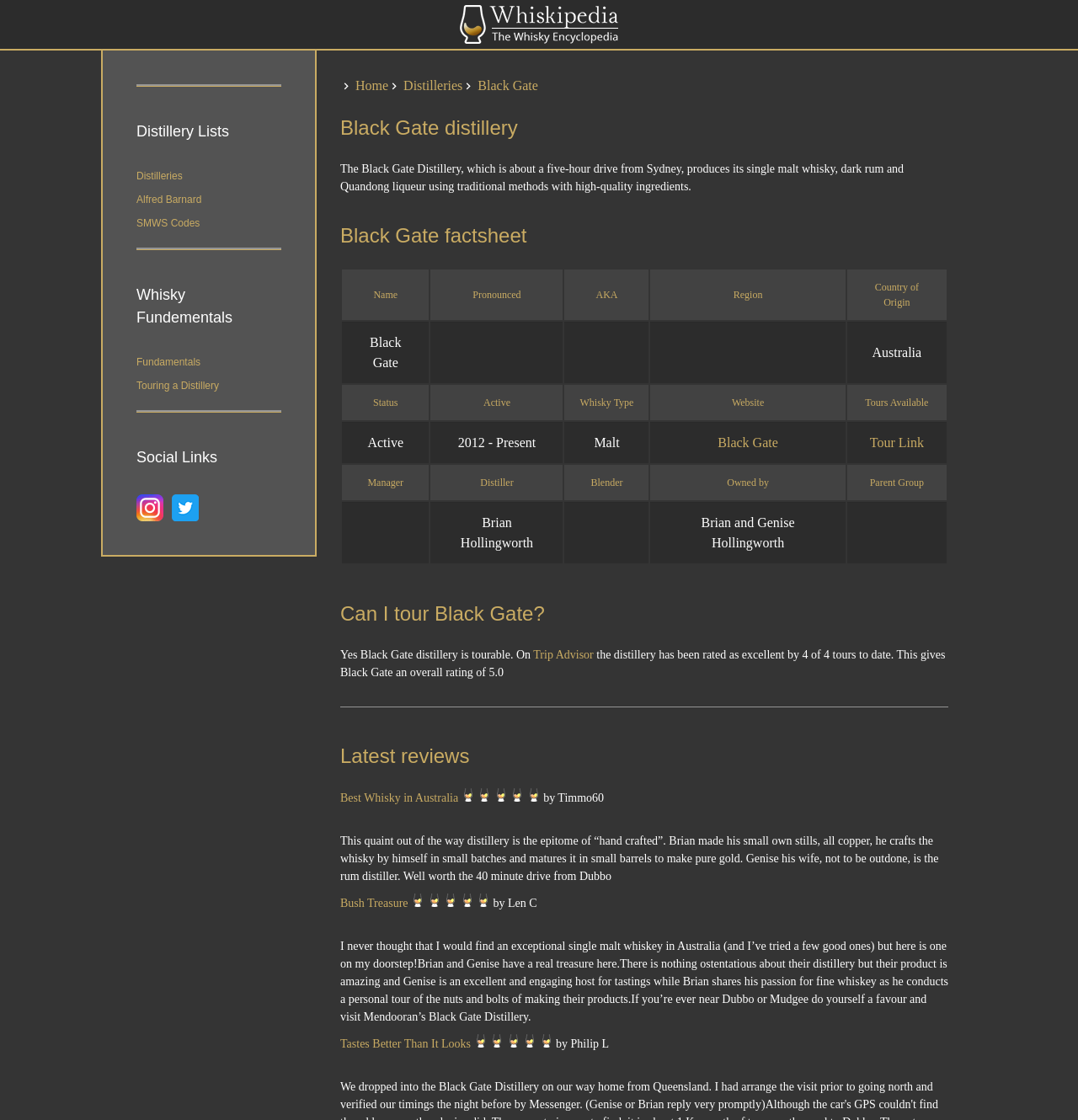Please locate the bounding box coordinates of the element that should be clicked to complete the given instruction: "Check out Tour Link".

[0.807, 0.389, 0.857, 0.402]